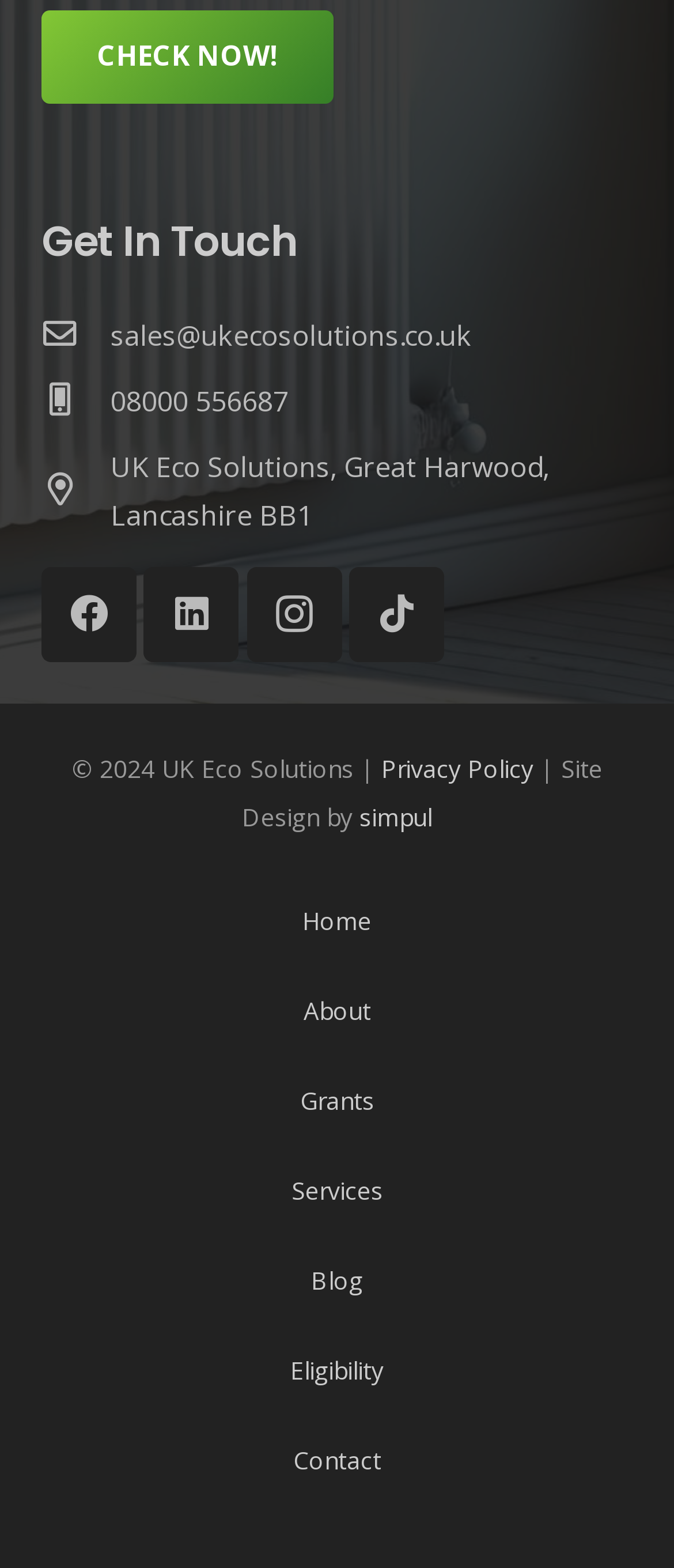Please analyze the image and give a detailed answer to the question:
What is the company's phone number?

The company's phone number can be found in the 'Get In Touch' section, where there are two identical links with the phone number '08000 556687'.